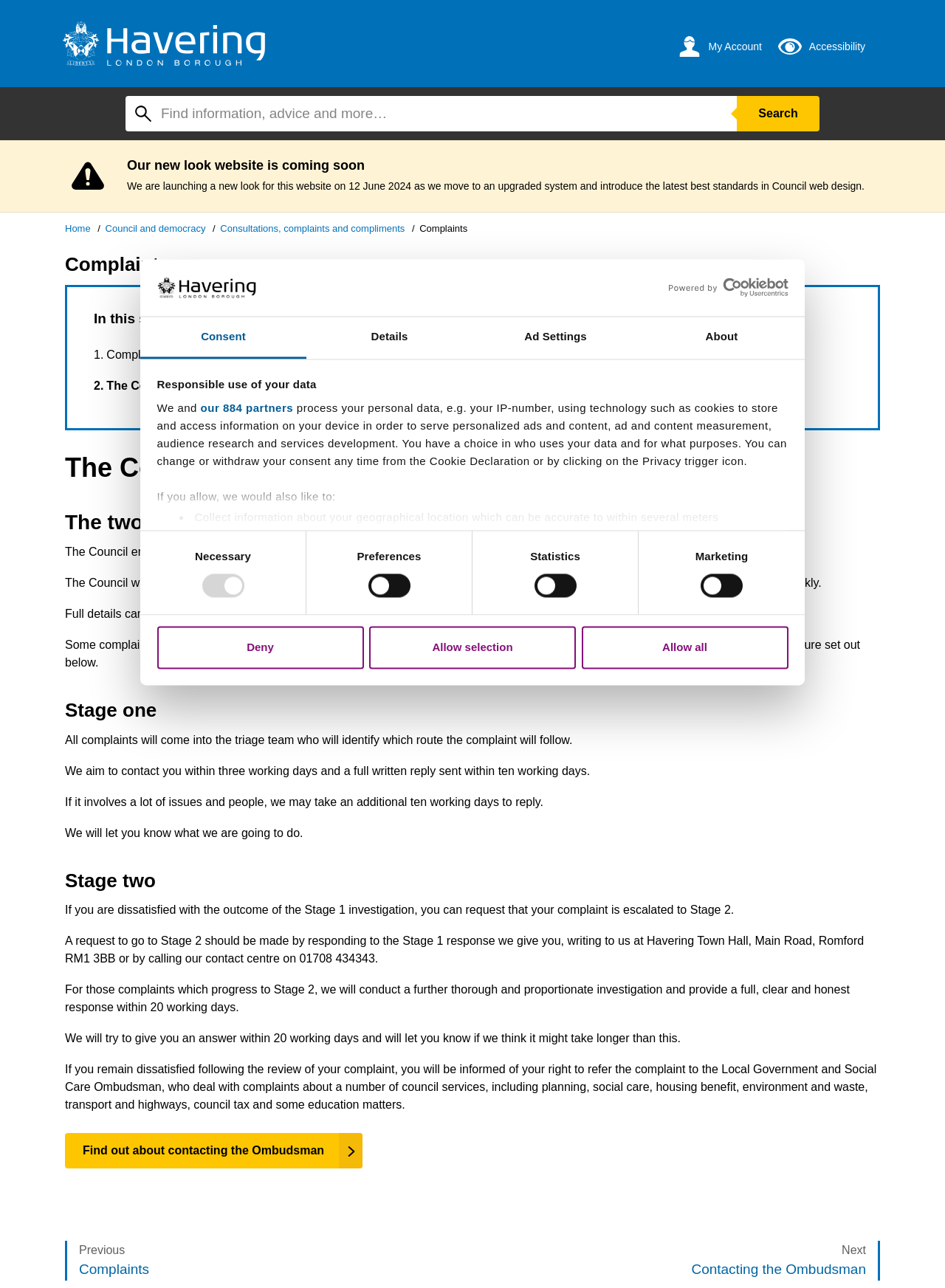Provide a thorough description of the webpage you see.

The webpage is about the complaint procedure of the London Borough of Havering Council. At the top, there is a dialog box titled "Responsible use of your data" with a logo and a link to open it in a new window. Below this, there is a tab list with four tabs: "Consent", "Details", "Ad Settings", and "About". The "Consent" tab is selected by default, and it contains a lengthy text explaining how the council and its partners process personal data, including cookies, and how users can consent or withdraw consent.

On the left side of the page, there is a navigation menu with links to "Home", "Council and democracy", "Consultations, complaints, and compliments", and "Complaints". Below this, there is a section titled "The Council's complaint procedure" with several headings and paragraphs explaining the two stages of the complaints procedure. The first stage involves reporting a problem with a service, and the council will try to resolve it quickly. The second stage involves a further investigation and response within 20 working days.

The page also contains several links to related documents and pages, such as the Corporate Complaints and Compliments Policy and Procedure document, and a link to contact the Ombudsman. At the bottom of the page, there are links to previous and next pages, "Complaints" and "Contacting the Ombudsman", respectively. Additionally, there is a search box and a button to search the site, as well as a notification about a new look website coming soon.